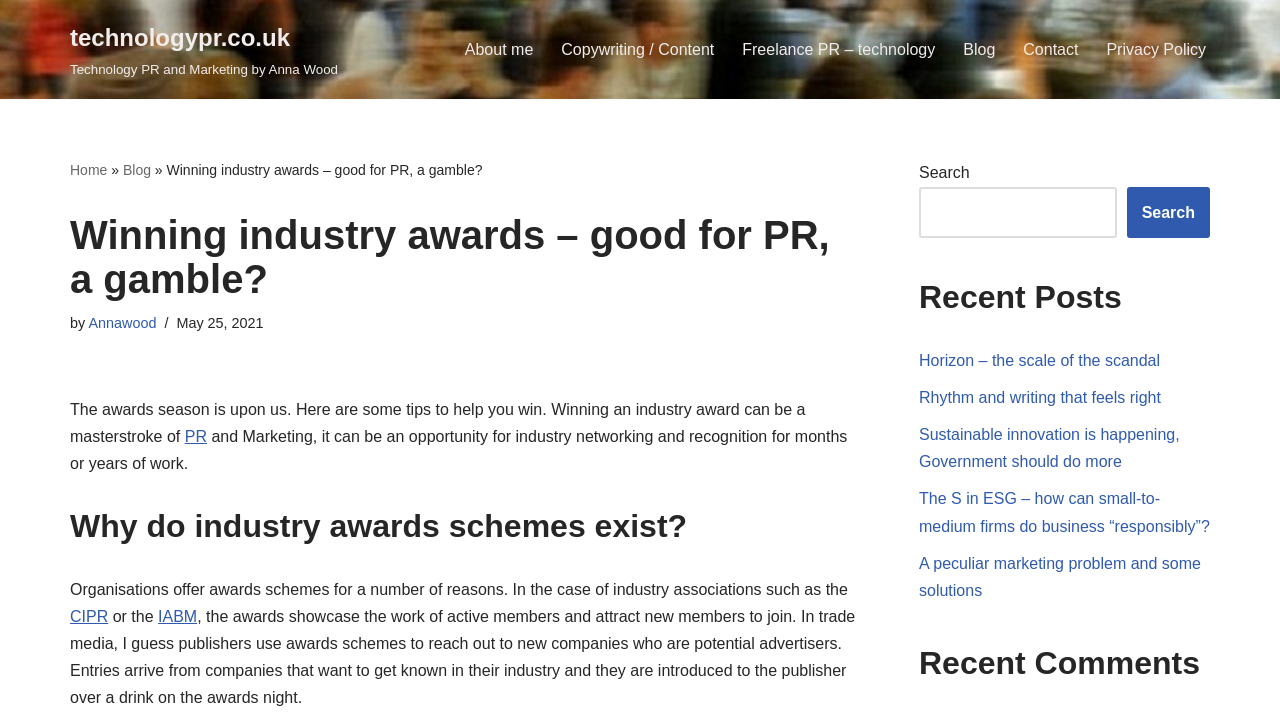Identify the bounding box coordinates of the clickable region required to complete the instruction: "Read the article about winning industry awards". The coordinates should be given as four float numbers within the range of 0 and 1, i.e., [left, top, right, bottom].

[0.055, 0.296, 0.671, 0.418]